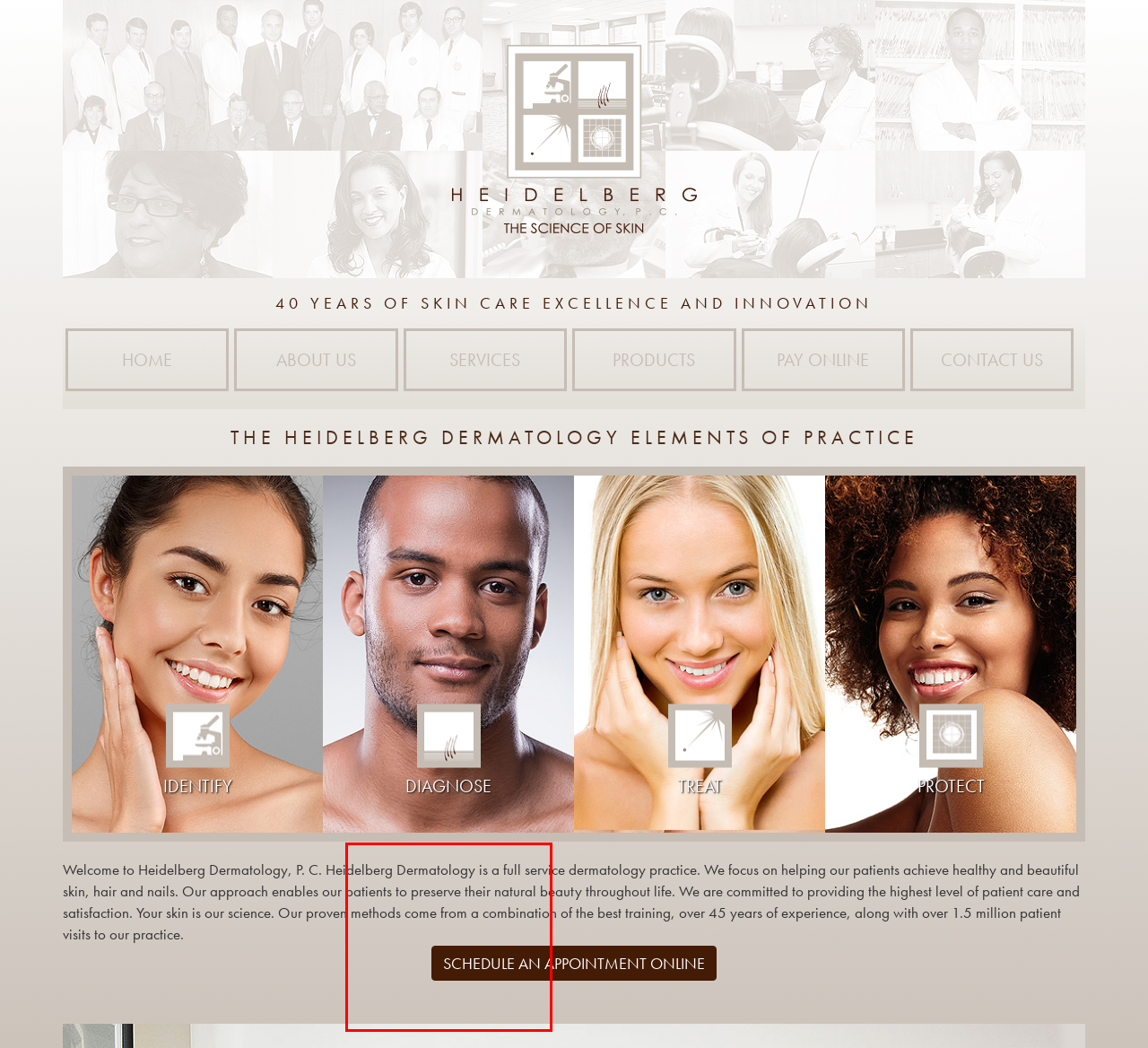Please look at the webpage screenshot and extract the text enclosed by the red bounding box.

With over 1.5 million patient visits, we have seen practically every skin issue. Our team of doctors are well equipped to recognize your signs and symptoms in order to provide a customized step-by-step plan back to health.